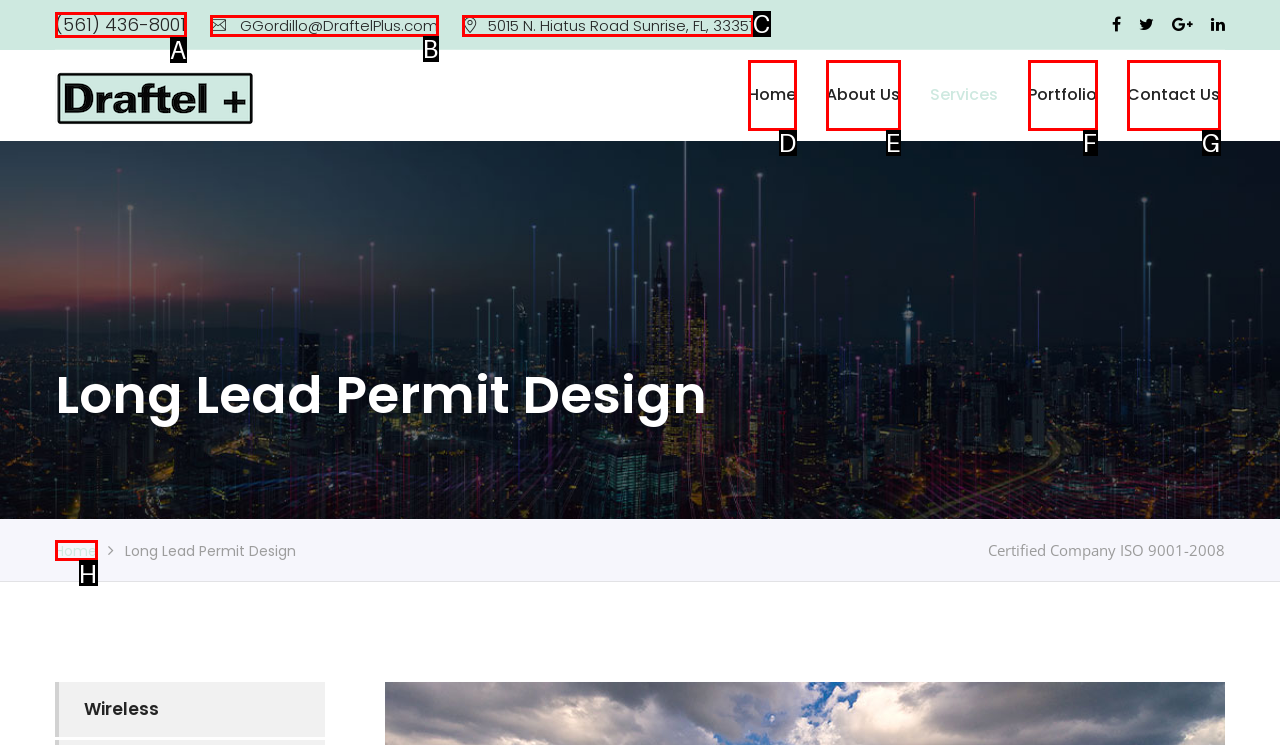Find the option that matches this description: About Us
Provide the matching option's letter directly.

E